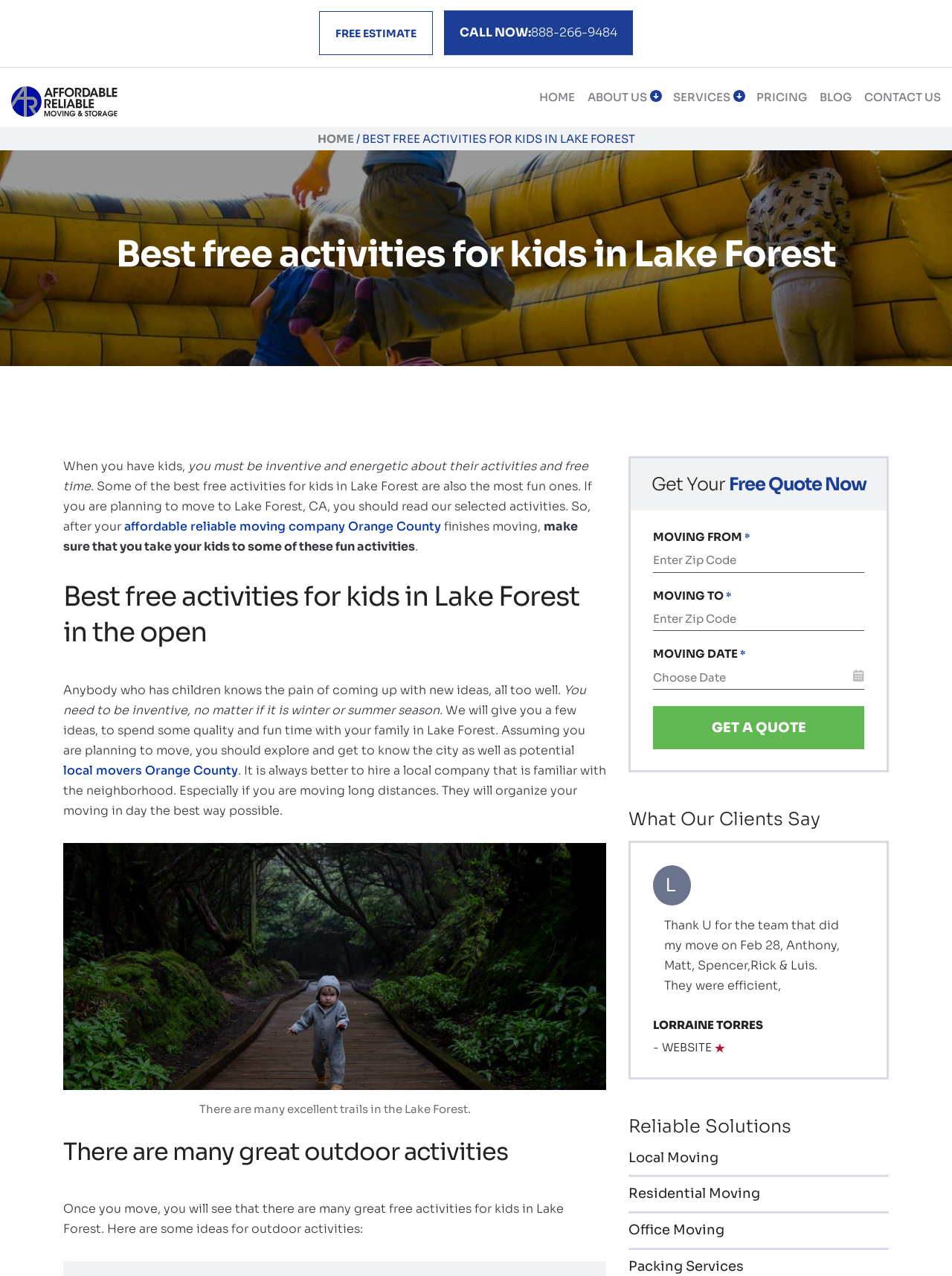Please answer the following question as detailed as possible based on the image: 
What type of furniture is mentioned in the client review?

The client review specifically mentions that the moving team took care of the client's baby grand piano and antique furniture during the move, indicating that these are special items that require extra care.